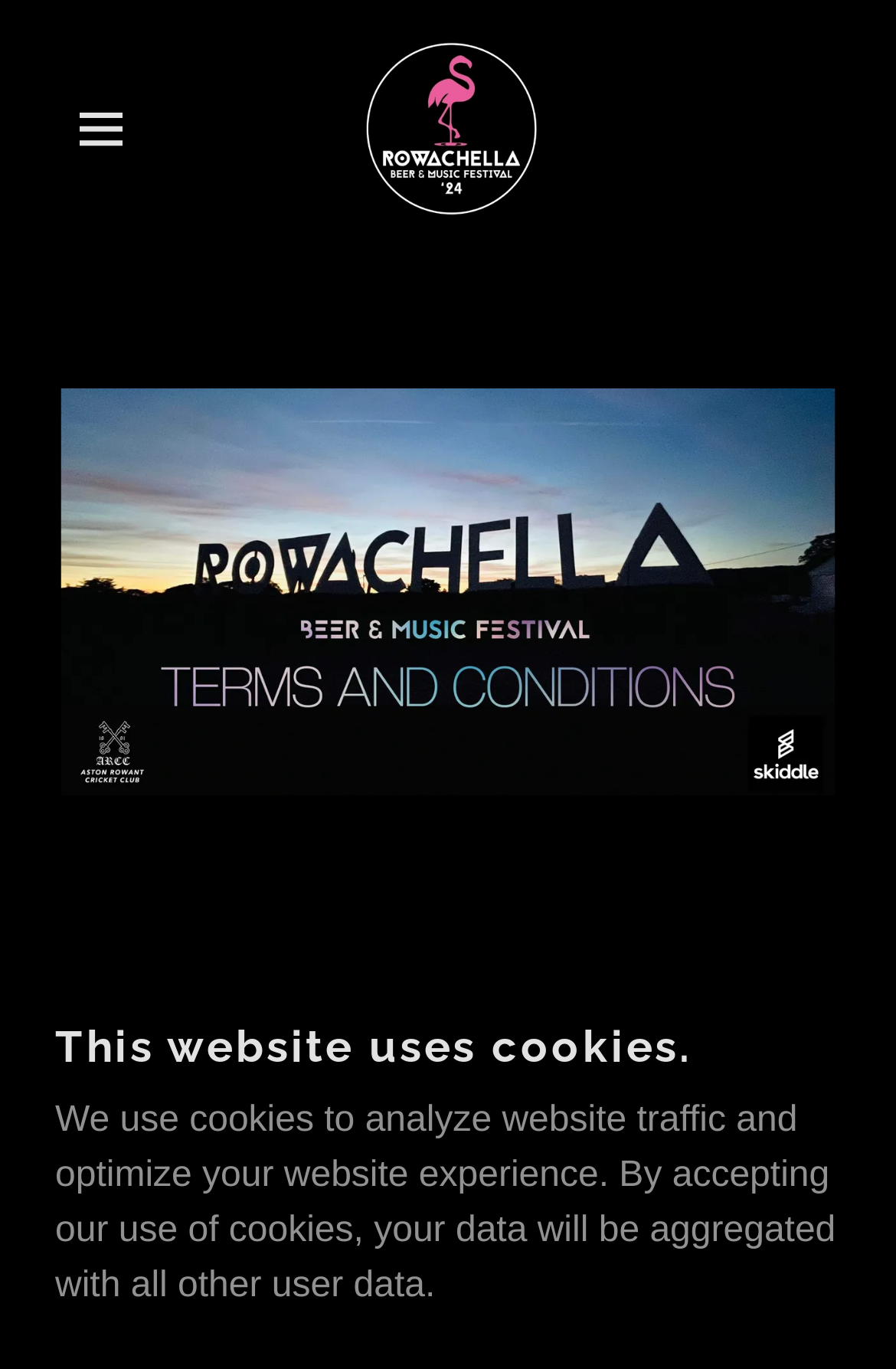What is the main topic of the webpage?
Examine the image closely and answer the question with as much detail as possible.

The main topic of the webpage can be inferred from the heading element 'ROWACHELLA FESTIVAL ENTRY TERMS & CONDITIONS' which is prominently displayed on the webpage, indicating that the webpage is about the terms and conditions for entering the Rowachella festival.